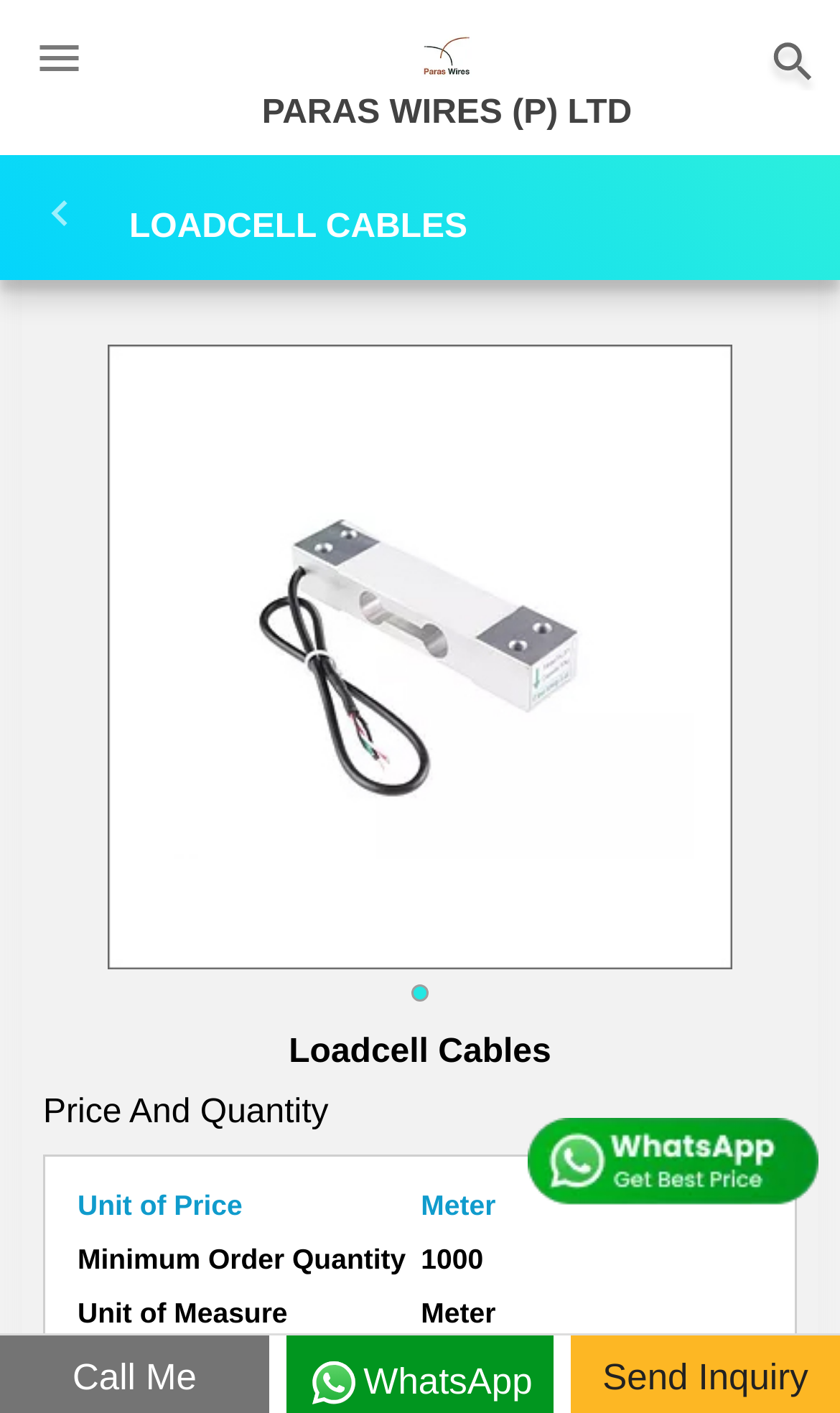Using the image as a reference, answer the following question in as much detail as possible:
What is the product being sold?

The product being sold can be found in the heading element 'LOADCELL CABLES' and also in the image element with the text 'Loadcell Cables'.